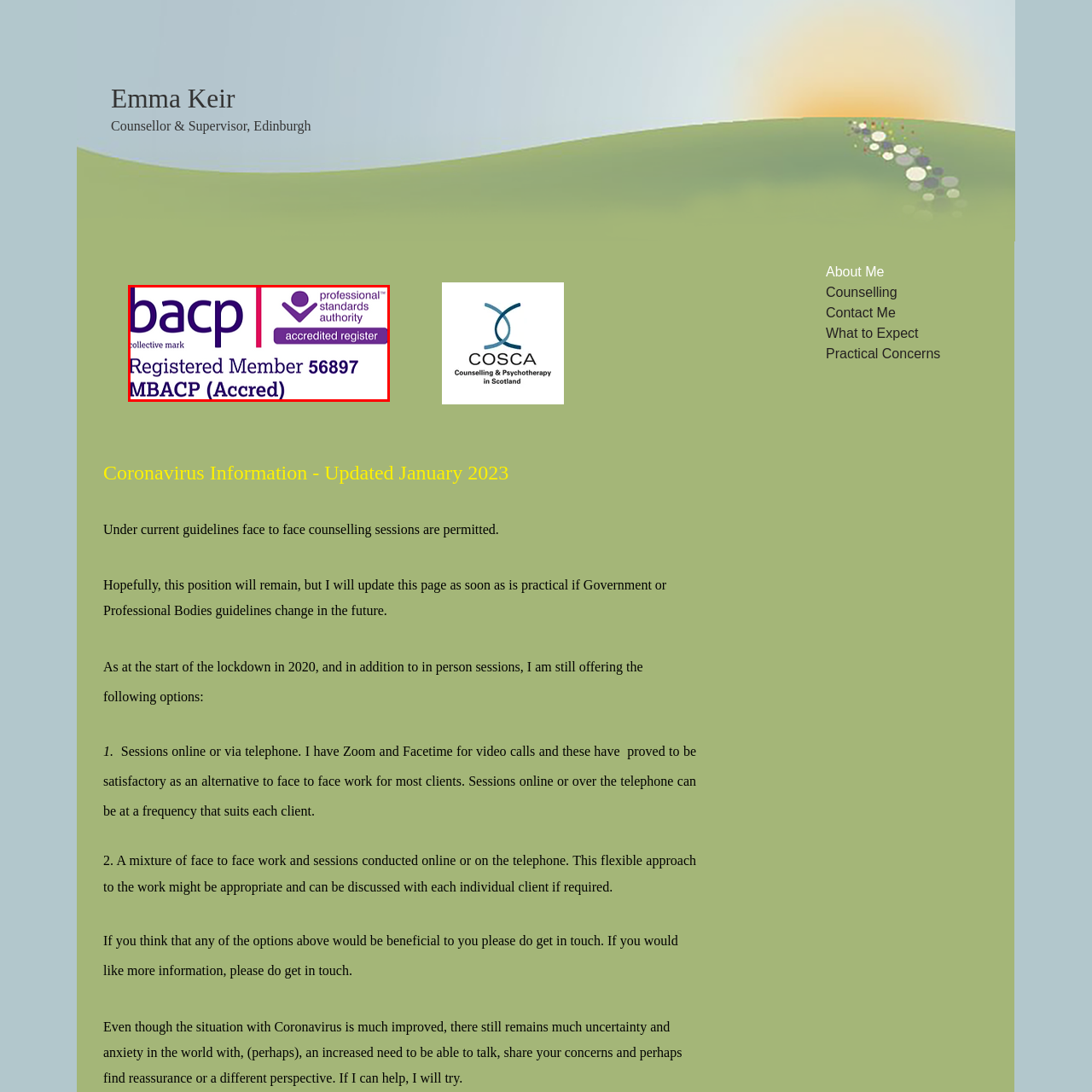Check the image highlighted by the red rectangle and provide a single word or phrase for the question:
What is the significance of 'Registered Member 56897 MBACP (Accred)'?

It signifies the individual is a registered and accredited member